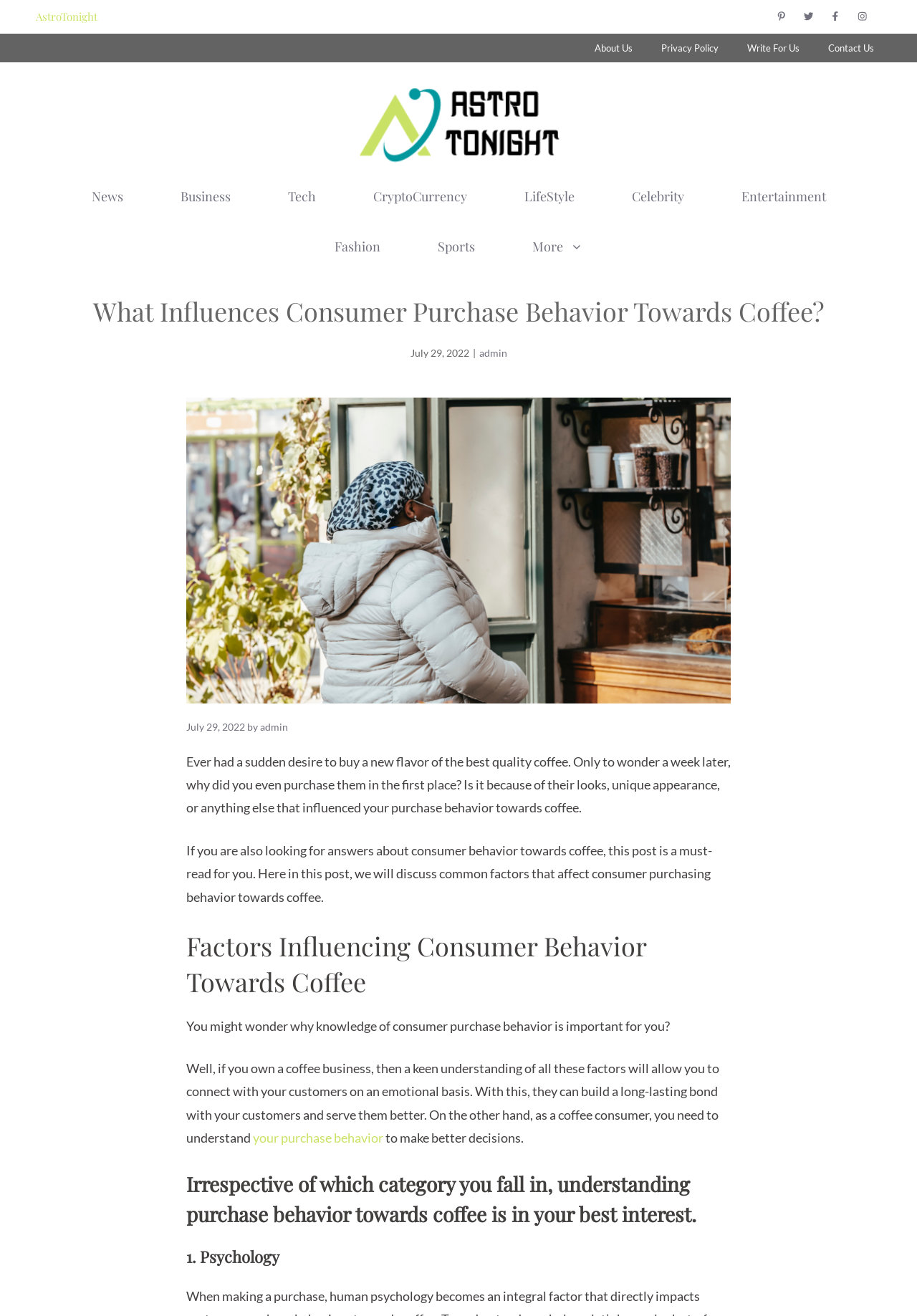Please identify the bounding box coordinates of the area that needs to be clicked to fulfill the following instruction: "Click on the 'About Us' link."

[0.633, 0.026, 0.705, 0.047]